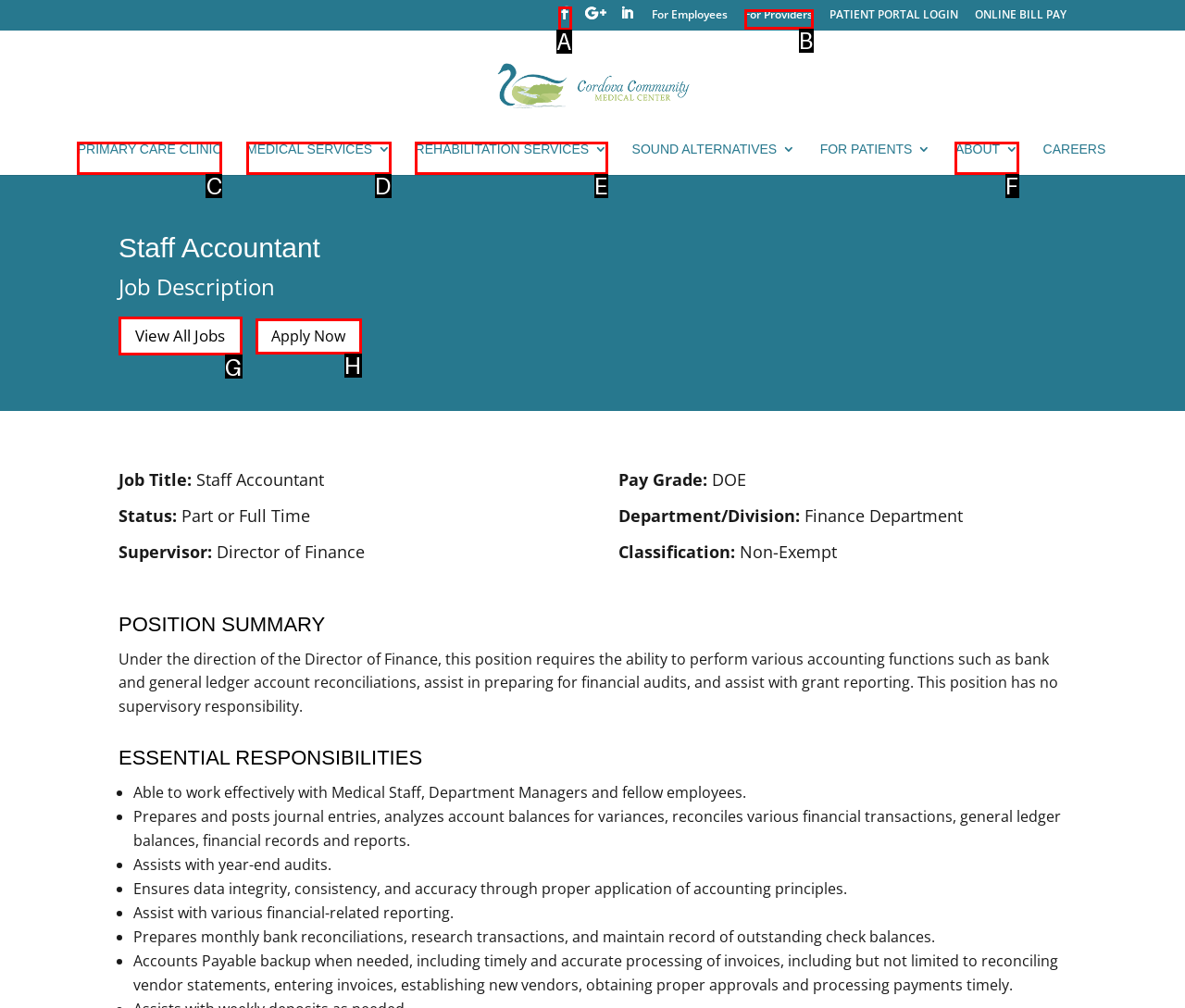Identify the correct UI element to click for this instruction: Apply now
Respond with the appropriate option's letter from the provided choices directly.

H